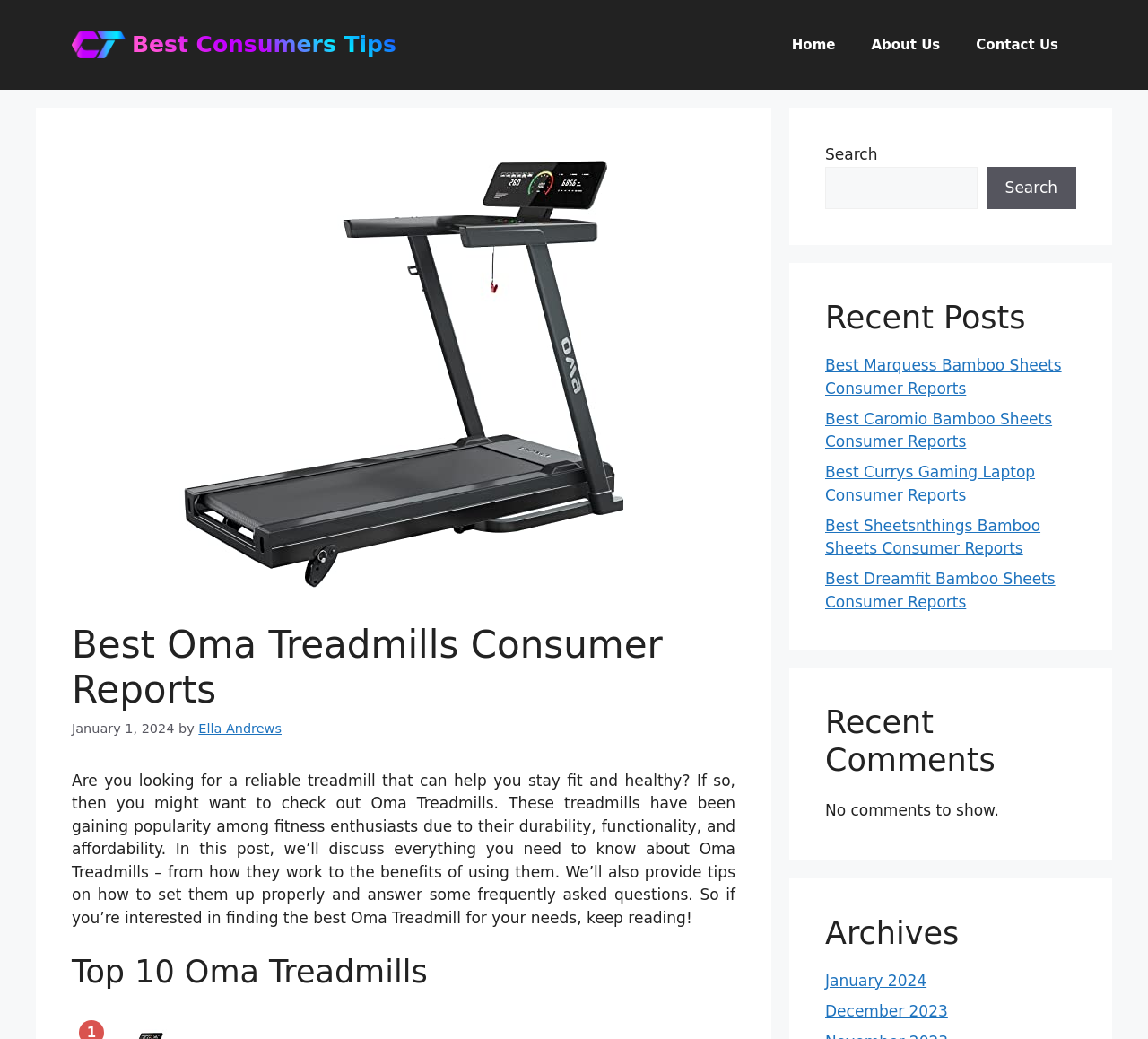Find the bounding box coordinates for the area that must be clicked to perform this action: "Click on the 'Home' link".

[0.674, 0.017, 0.743, 0.069]